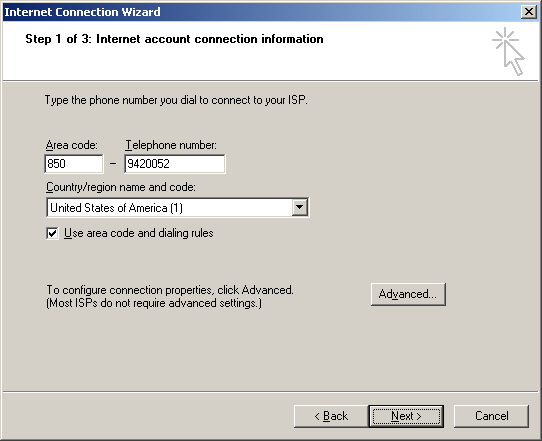Provide a comprehensive description of the image.

In this image, a user interface is displayed as part of the "Internet Connection Wizard," specifically for the first step in setting up a dial-up connection to an Internet Service Provider (ISP). The interface prompts the user to enter vital connection details, requiring input for both the area code and telephone number to establish a dial-up connection. 

The fields for the Area Code and Telephone Number are clearly labeled, with an example area code "850" provided along with a blank field for the telephone number, which is depicted as "9420052." Additionally, there is a dropdown menu for selecting the "Country/region name and code," pre-set to "United States of America (1)." An option to "Use area code and dialing rules" is included as a checkbox, allowing users to specify their dialing preferences. 

At the bottom of the interface, there are navigation buttons labeled "Back," "Next," and "Advanced...," offering users choices to either return to the previous step, proceed to the next one, or access advanced connection settings, which are typically not required for most ISPs. Overall, the design is straightforward, aimed at guiding users through the initial stage of configuring their internet connection.